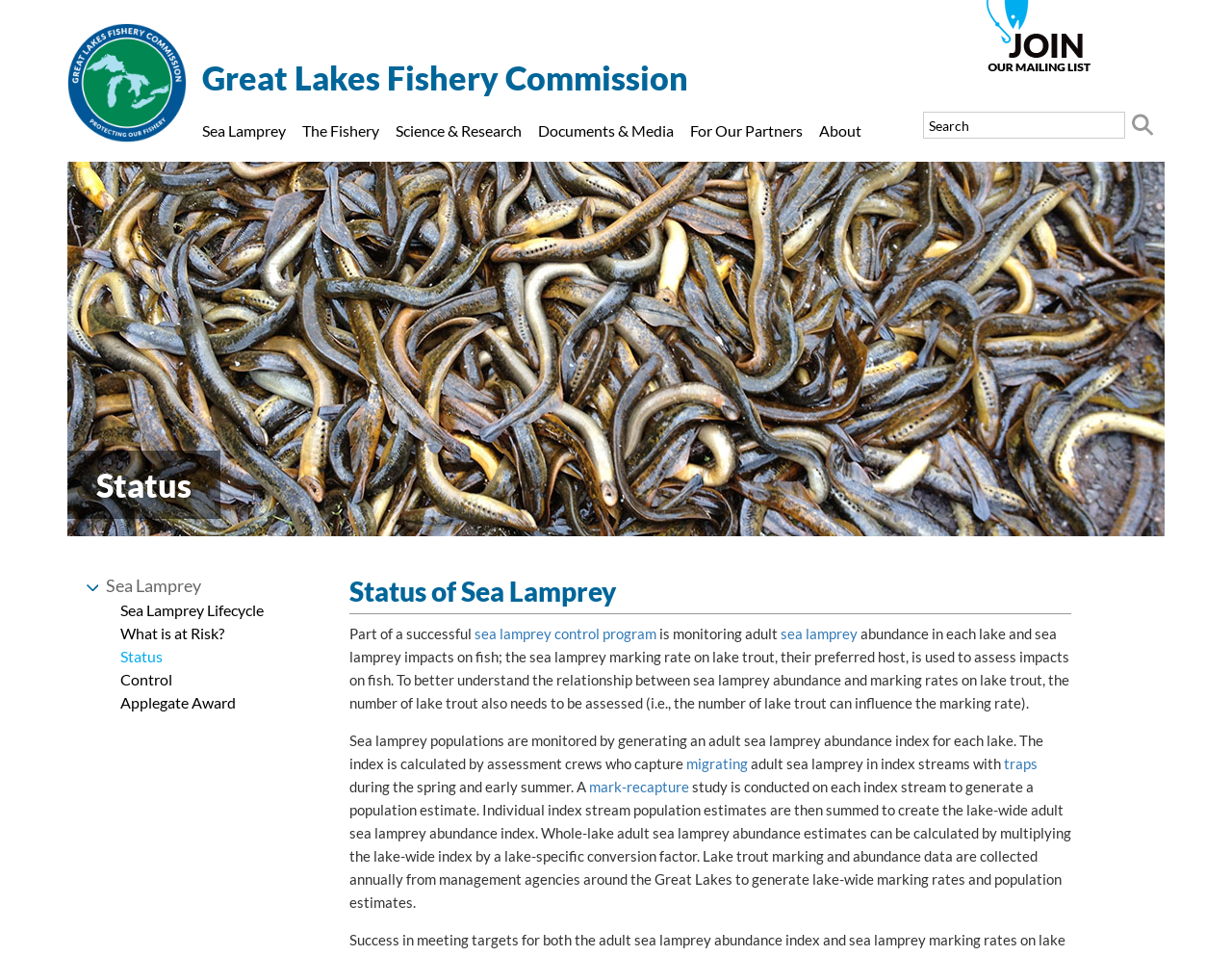Determine the bounding box coordinates of the element's region needed to click to follow the instruction: "Click the 'Join Our Mailing List' link". Provide these coordinates as four float numbers between 0 and 1, formatted as [left, top, right, bottom].

[0.74, 0.0, 0.945, 0.077]